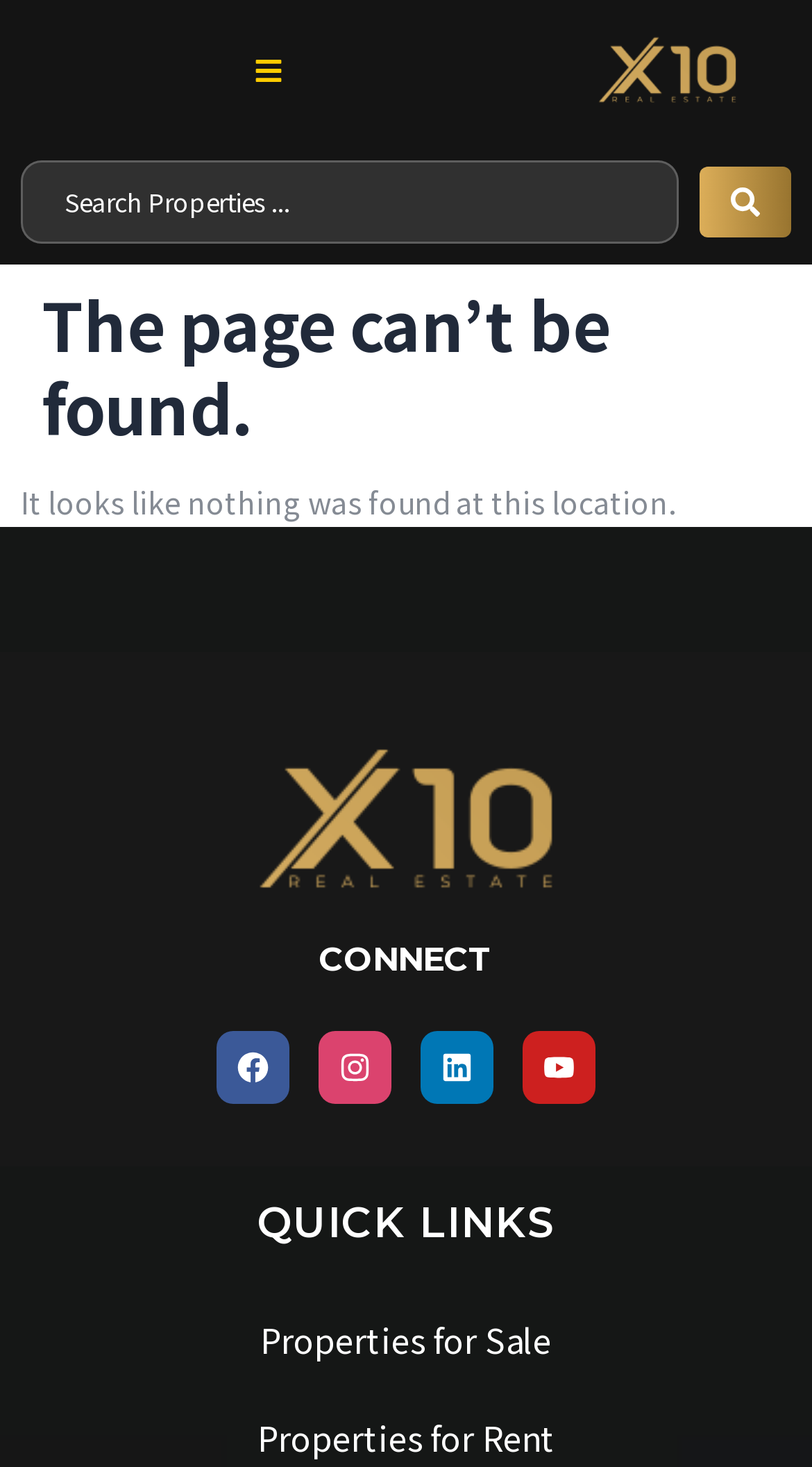Please locate and generate the primary heading on this webpage.

The page can’t be found.